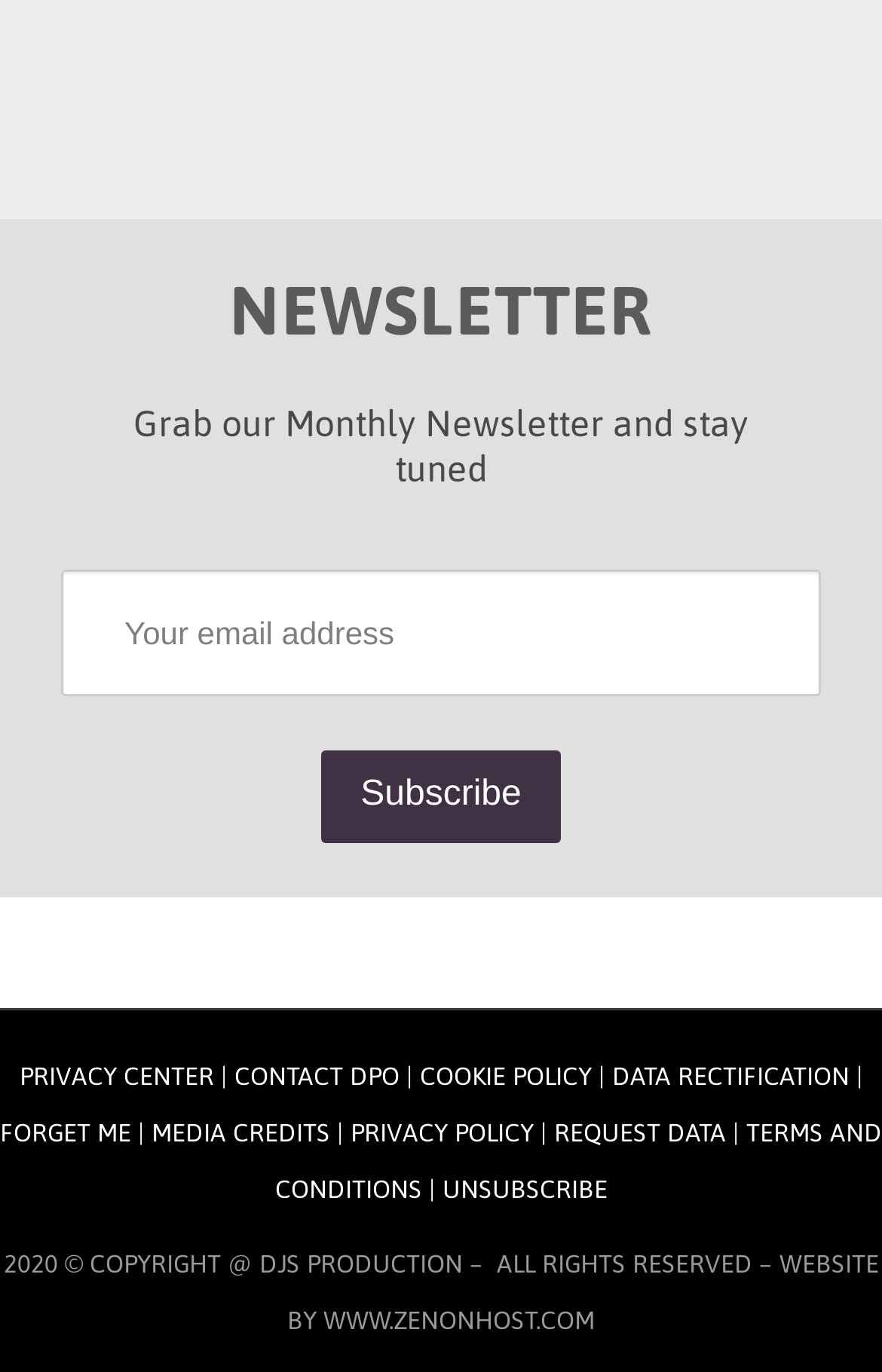What is the copyright year of the website?
Provide a detailed answer to the question, using the image to inform your response.

The copyright information at the bottom of the webpage states '2020 © COPYRIGHT @ DJS PRODUCTION', indicating that the website's copyright year is 2020.